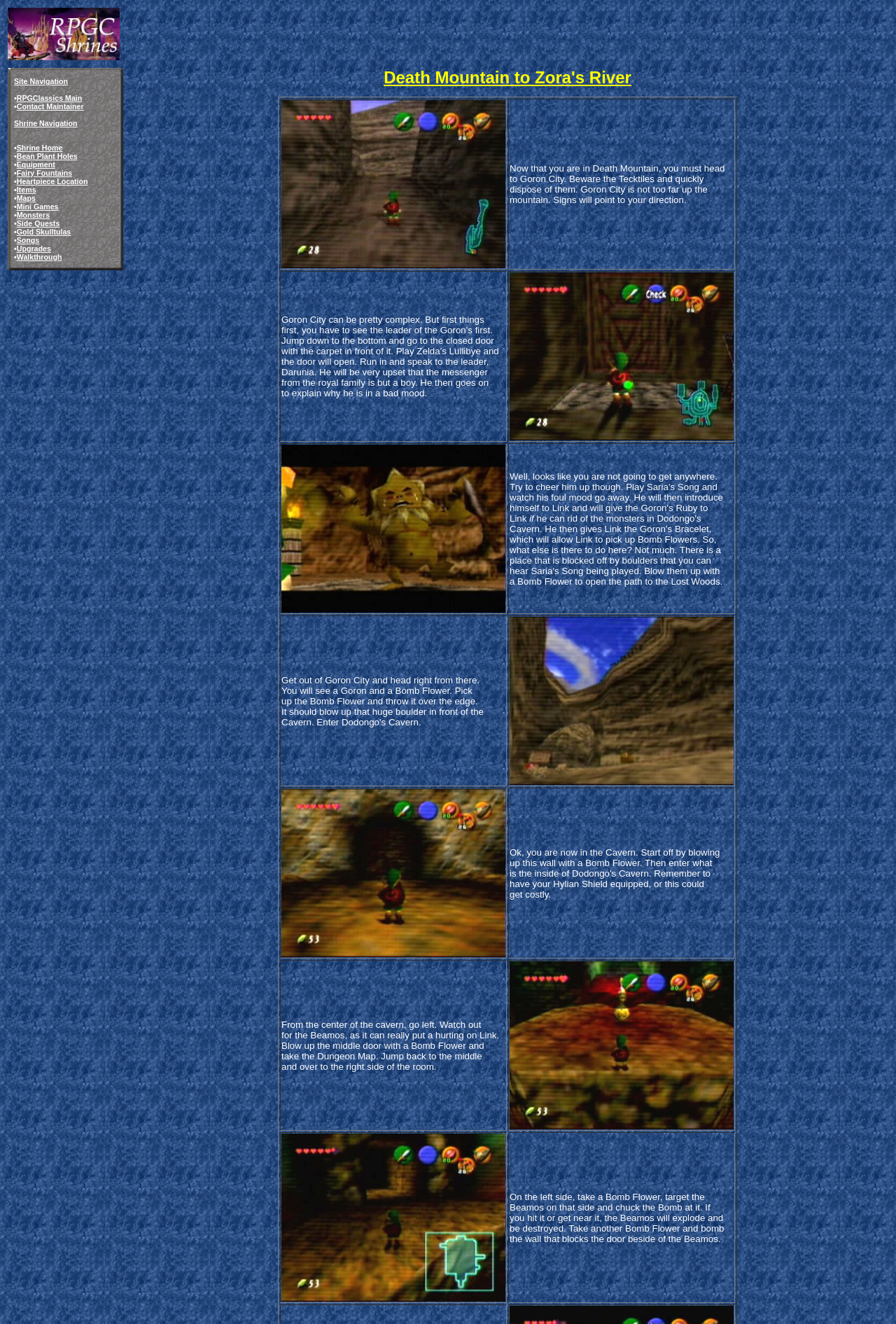From the element description: "aria-label="Advertisement" name="aswift_2" title="Advertisement"", extract the bounding box coordinates of the UI element. The coordinates should be expressed as four float numbers between 0 and 1, in the order [left, top, right, bottom].

None